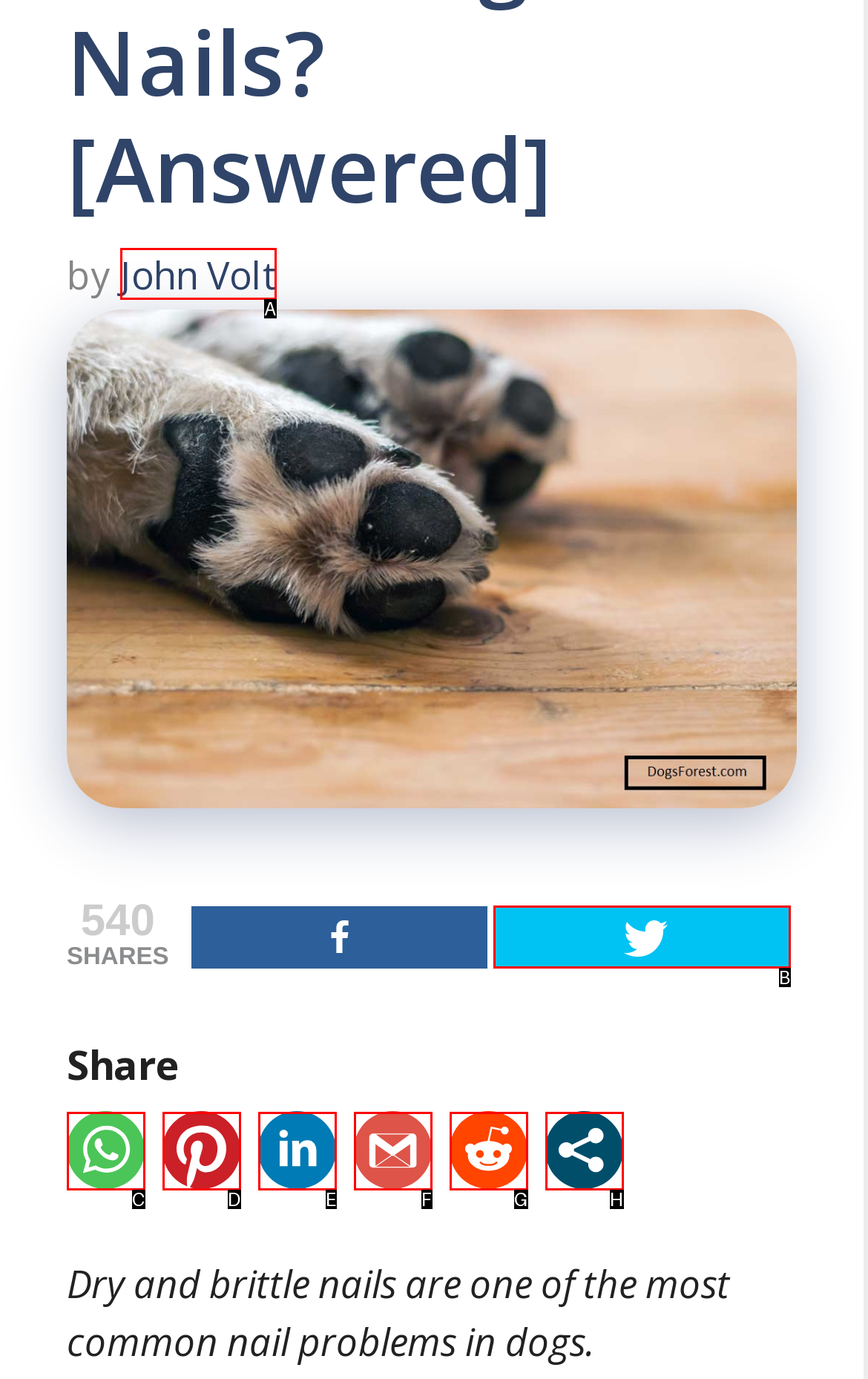Pick the option that best fits the description: aria-label="Post image". Reply with the letter of the matching option directly.

None